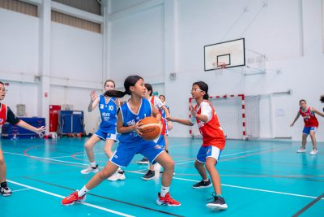Explain the image in a detailed and descriptive way.

The image captures an energetic moment during a basketball practice session. A young female athlete, wearing a blue jersey with the number "10," skillfully dribbles a basketball while closely guarded by a teammate in a red jersey. The dynamic scene showcases the intensity and teamwork involved in the sport. In the background, additional players can be seen, all engaged in this fast-paced environment inside a well-lit gymnasium, complete with a basketball hoop. This visual conveys the spirit of competition and camaraderie, highlighting the development of sportsmanship and physical fitness among the participants.